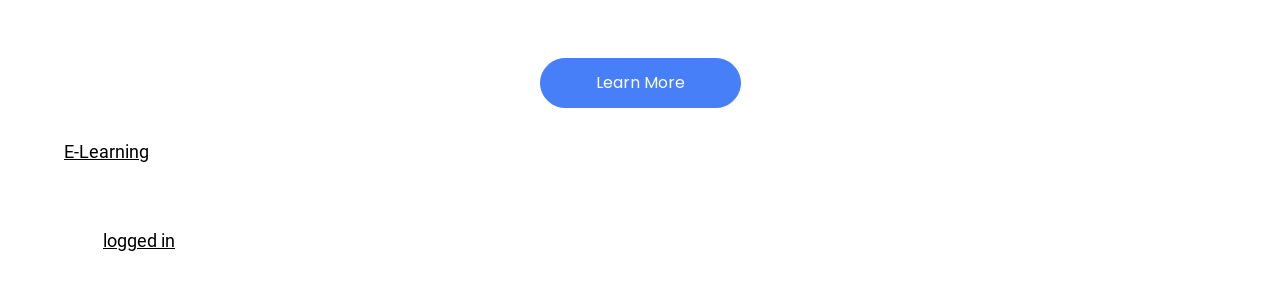What is the text on the button?
Please use the image to provide a one-word or short phrase answer.

Learn More